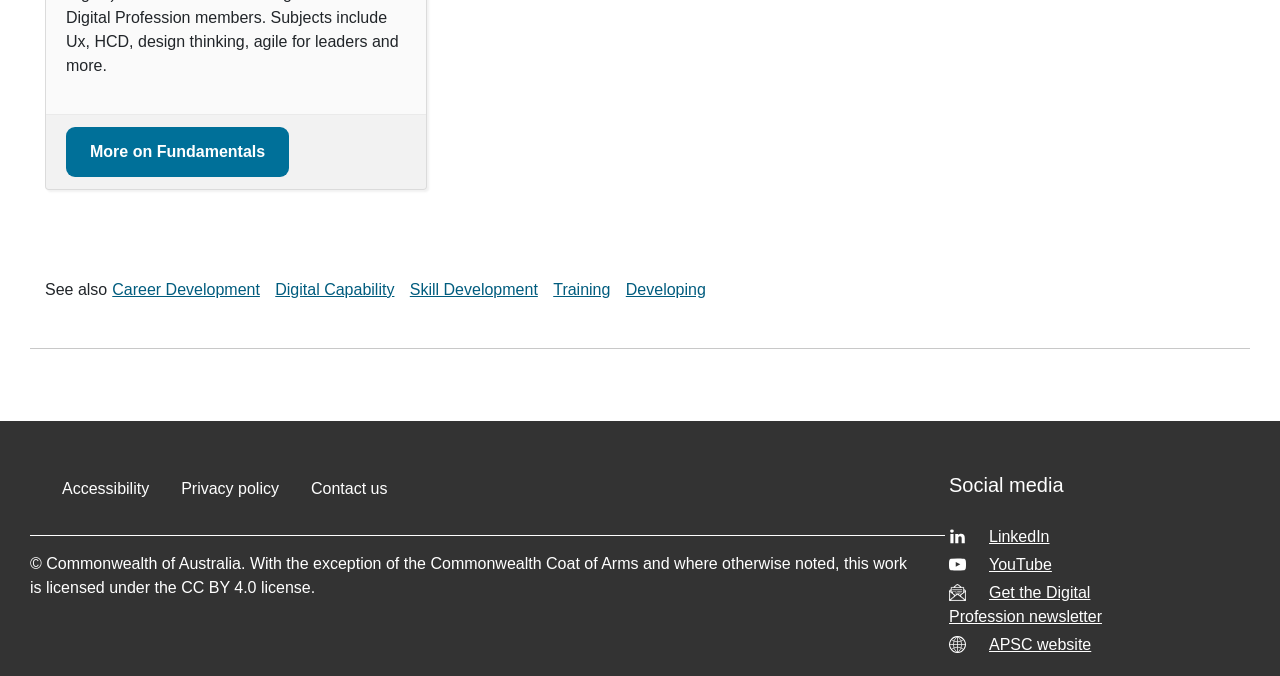Refer to the screenshot and answer the following question in detail:
How many sections are there in the webpage?

I identified three main sections in the webpage: the top section with links, the footer menu section, and the social media section, each with distinct elements and coordinates.